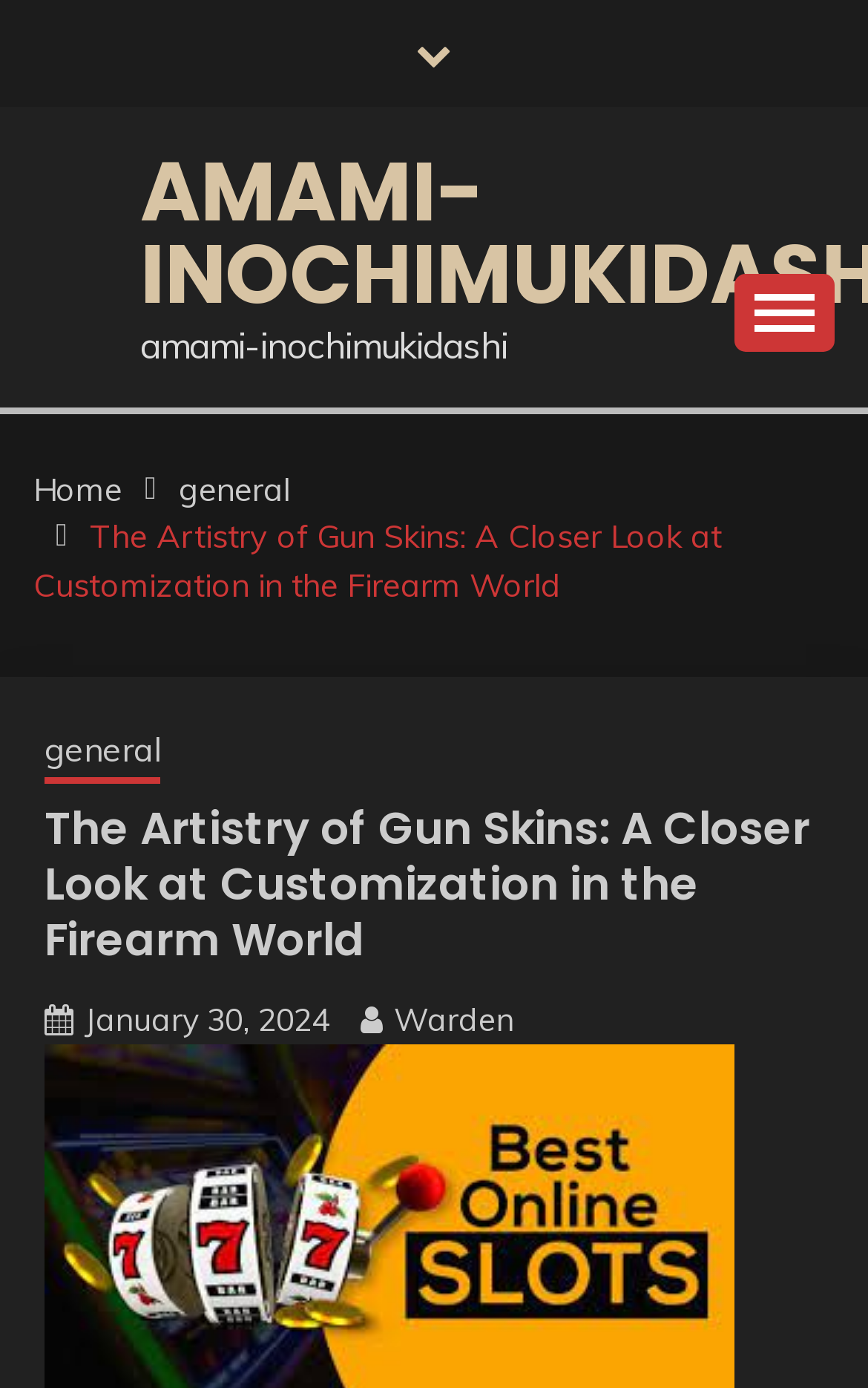Predict the bounding box coordinates for the UI element described as: "parent_node: AMAMI-INOCHIMUKIDASHI". The coordinates should be four float numbers between 0 and 1, presented as [left, top, right, bottom].

[0.846, 0.197, 0.962, 0.253]